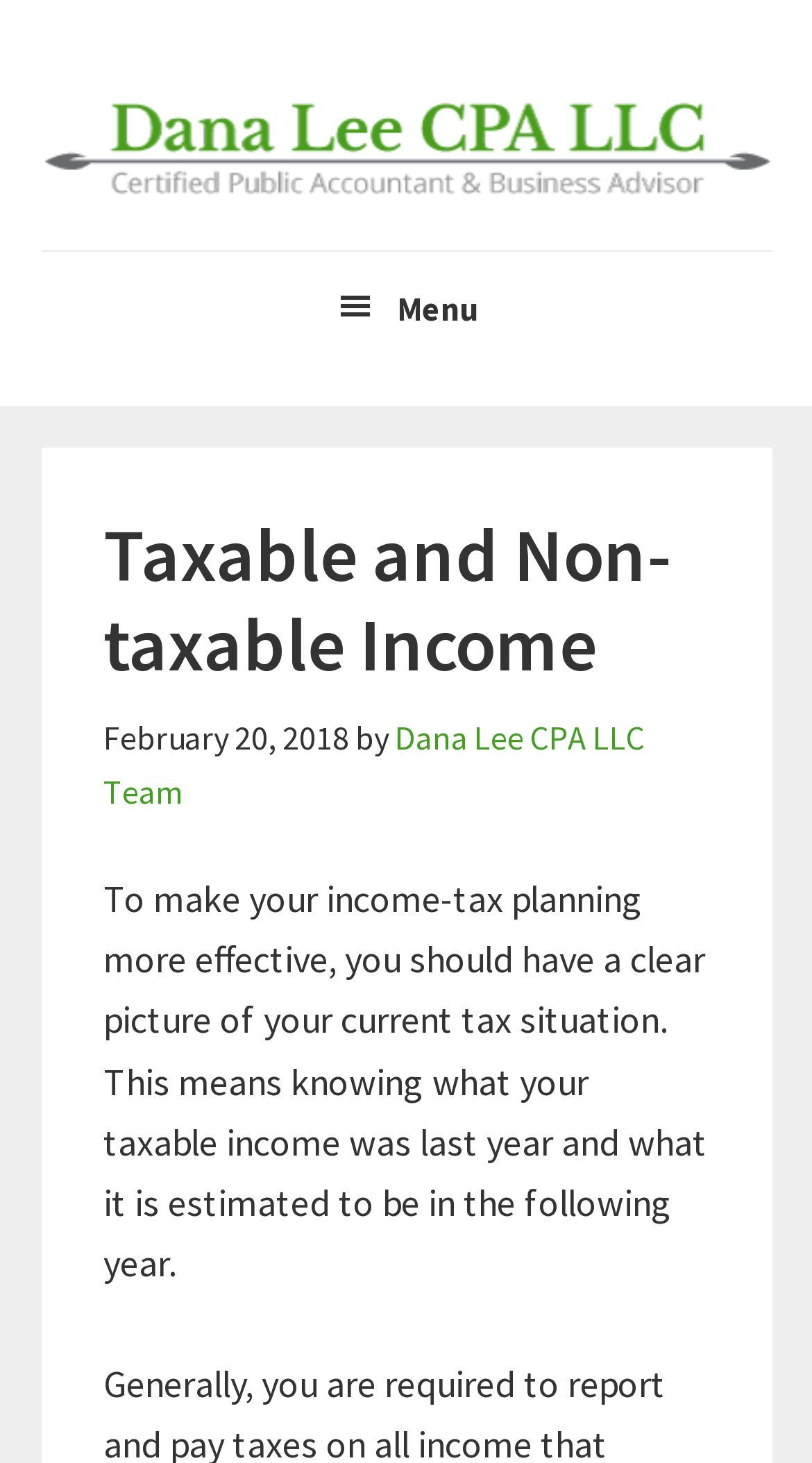Answer the question using only one word or a concise phrase: What is the main topic of the article?

Taxable and Non-taxable Income